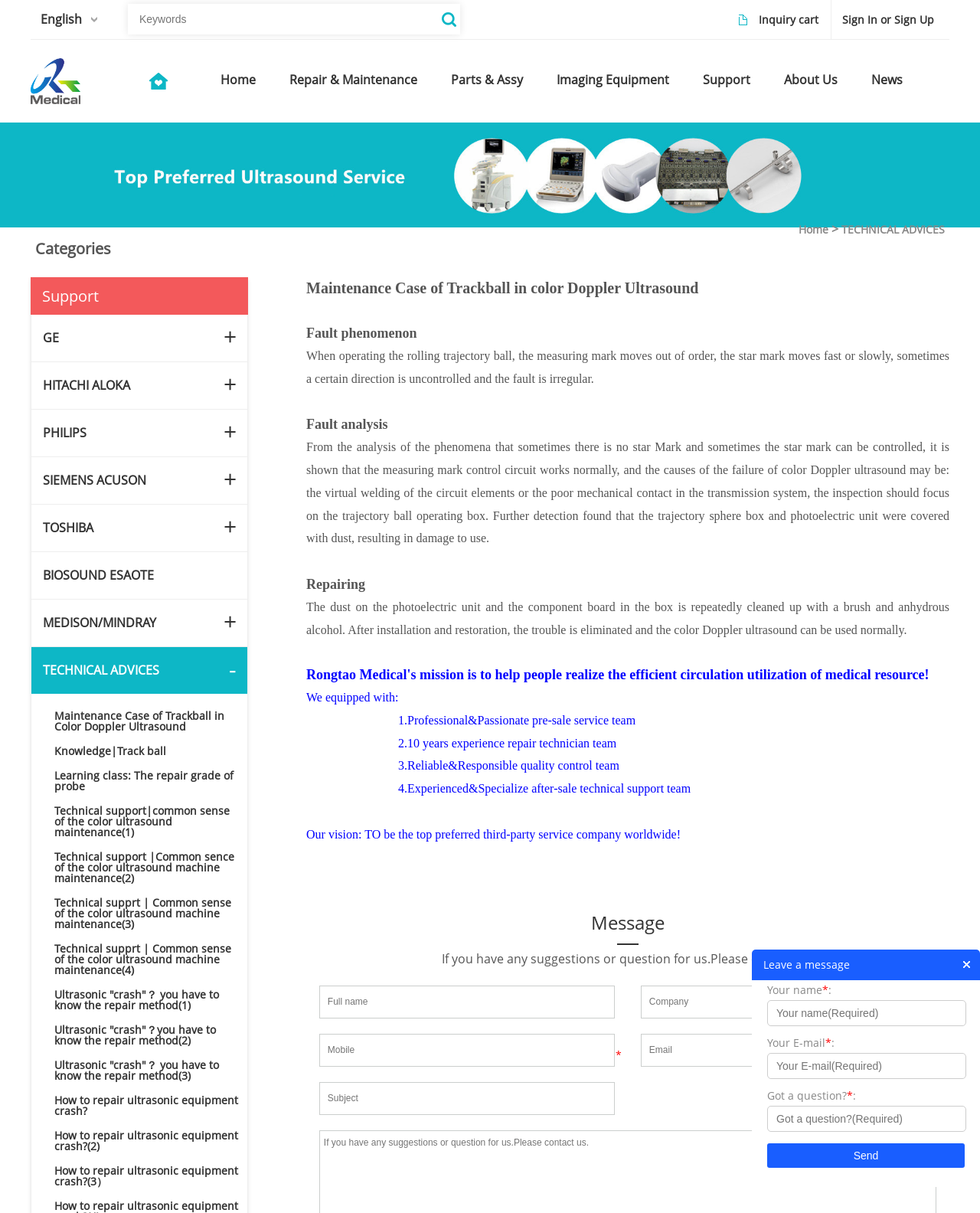What is the language of the webpage?
Using the screenshot, give a one-word or short phrase answer.

English